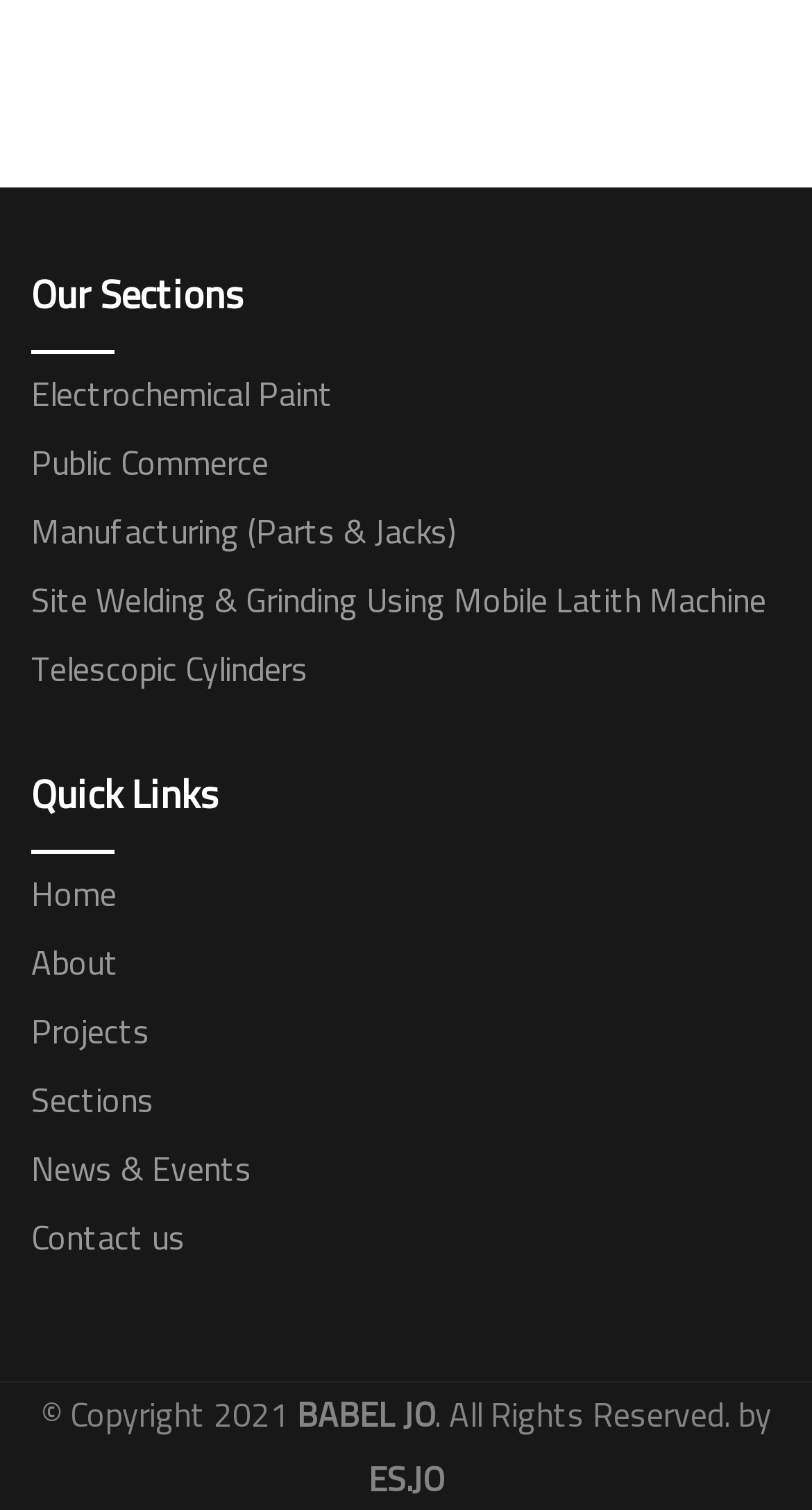Find the bounding box coordinates of the clickable region needed to perform the following instruction: "Click on Electrochemical Paint". The coordinates should be provided as four float numbers between 0 and 1, i.e., [left, top, right, bottom].

[0.038, 0.24, 0.41, 0.282]